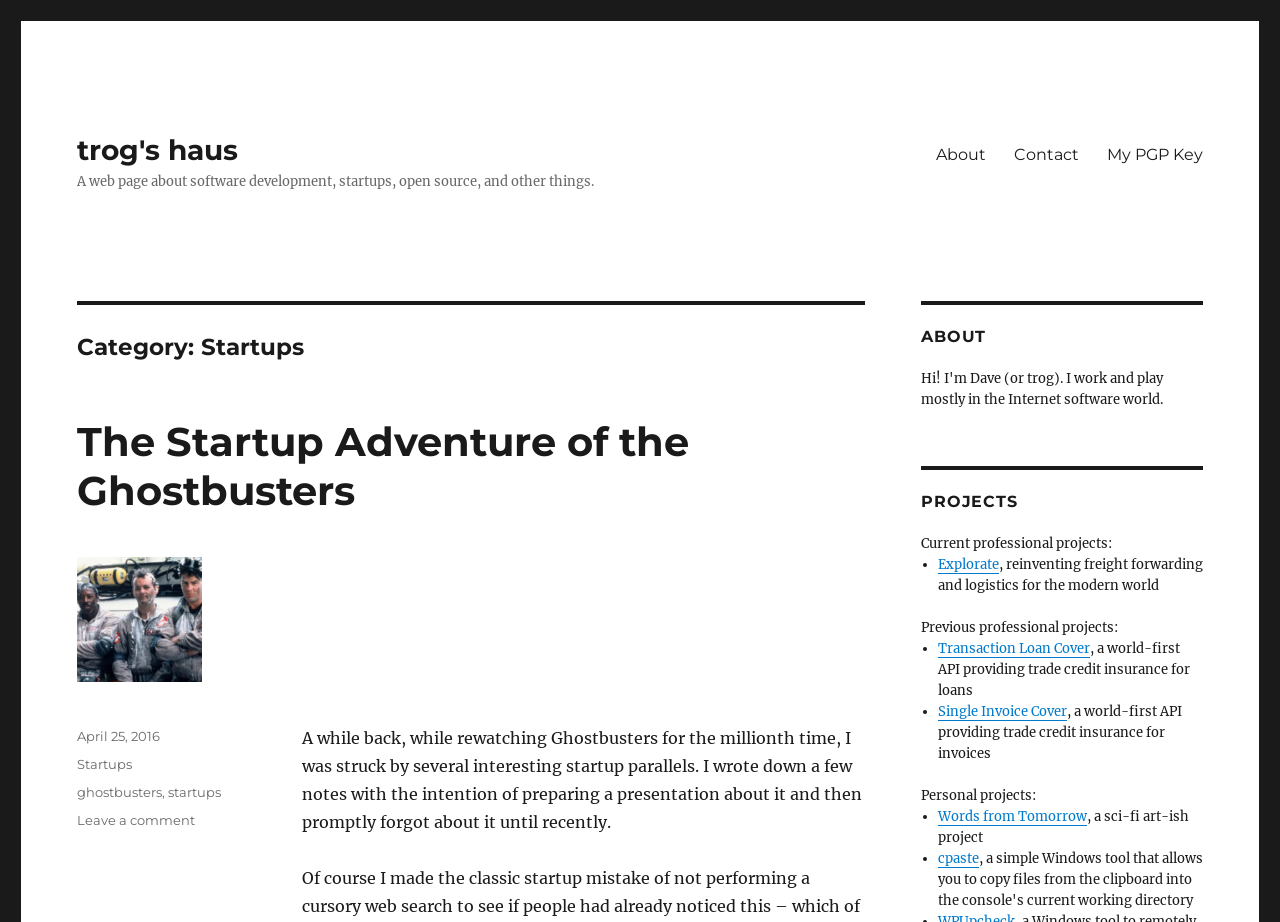Based on the image, please elaborate on the answer to the following question:
How many professional projects are mentioned in the 'PROJECTS' section?

The number of professional projects mentioned in the 'PROJECTS' section can be determined by counting the number of ListMarker elements which are child elements of the 'PROJECTS' section. There are three ListMarker elements, each associated with a project name and description.